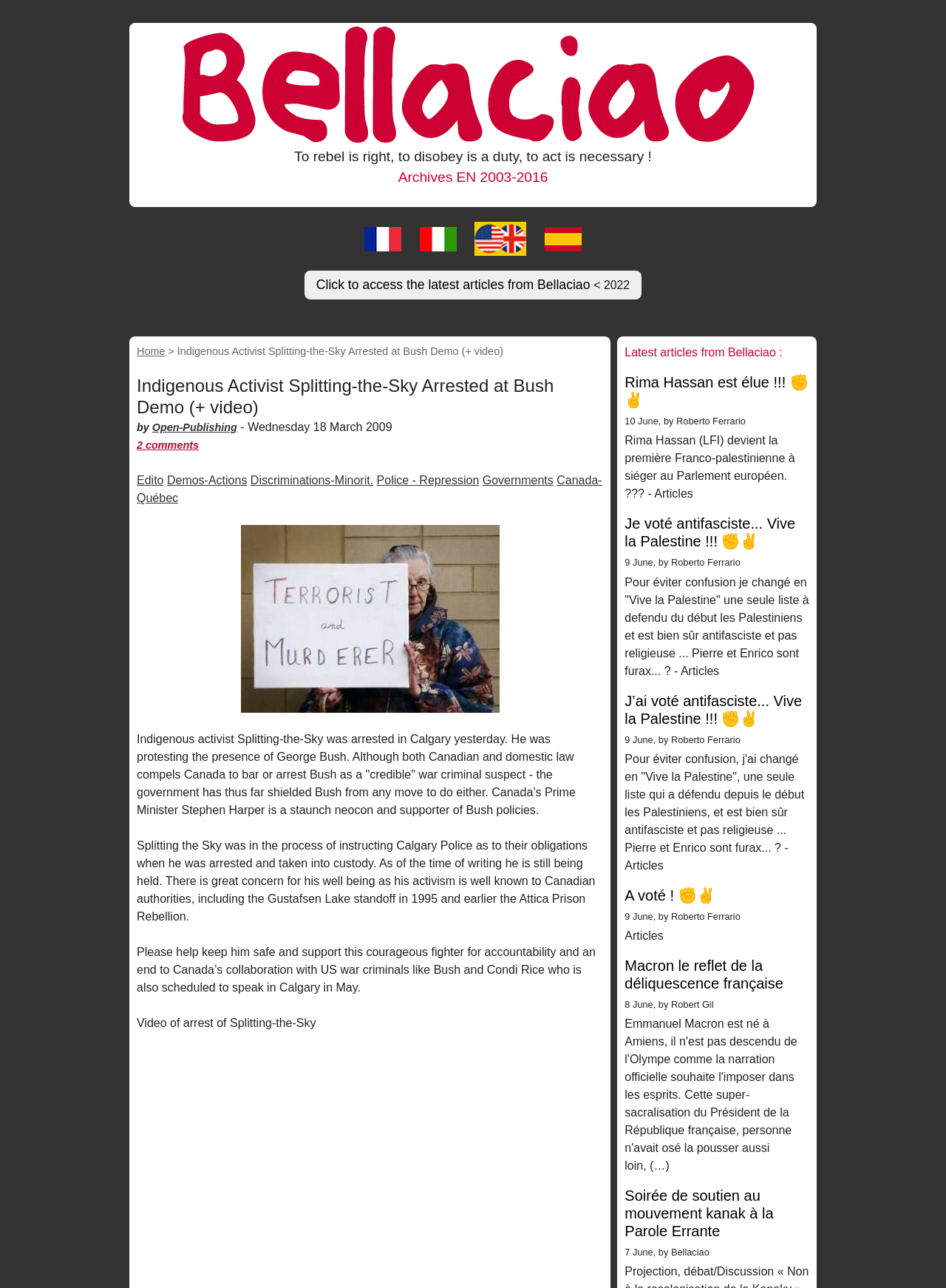What is the language of the webpage?
Please ensure your answer to the question is detailed and covers all necessary aspects.

The language of the webpage can be inferred as English based on the text content, which is written in English and does not suggest any other language.